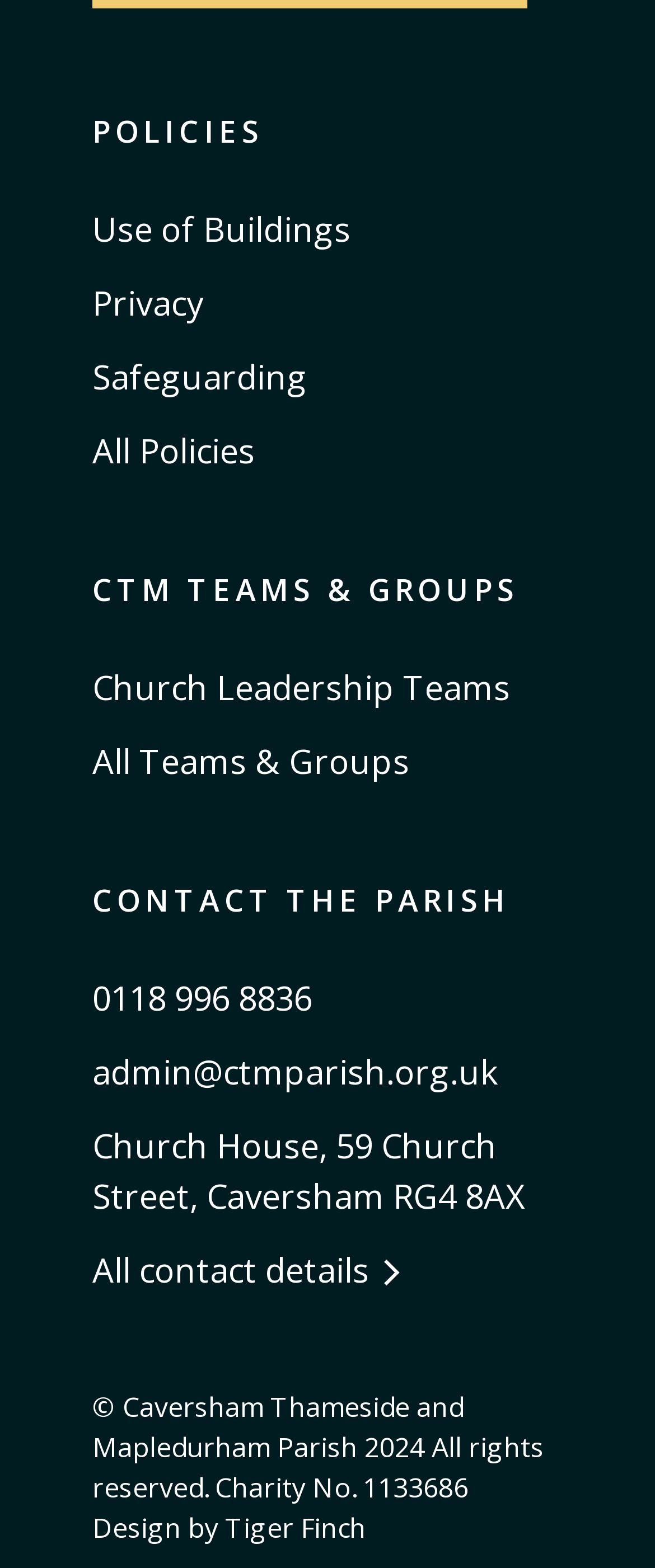Give the bounding box coordinates for this UI element: "title="p0"". The coordinates should be four float numbers between 0 and 1, arranged as [left, top, right, bottom].

None